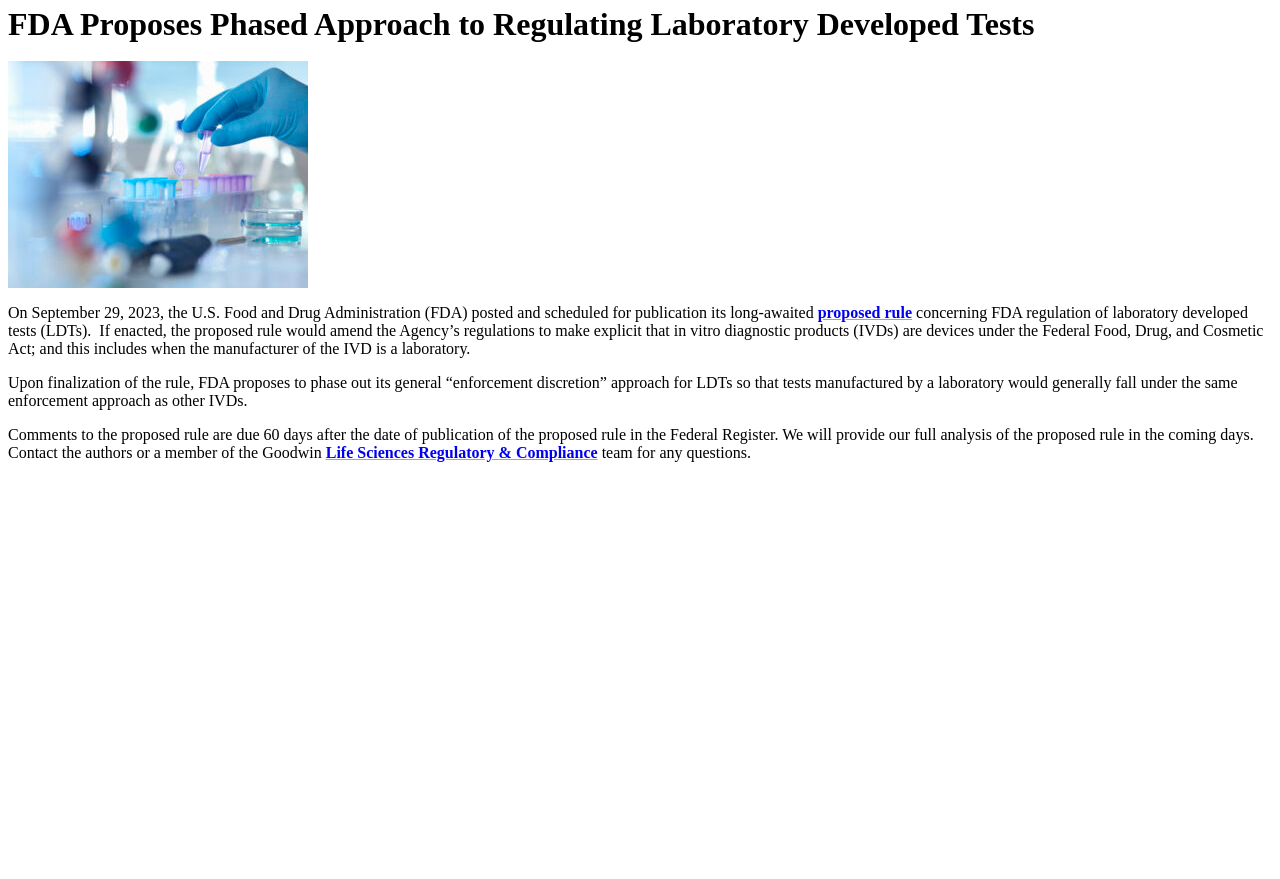Given the element description "proposed rule" in the screenshot, predict the bounding box coordinates of that UI element.

[0.639, 0.346, 0.713, 0.366]